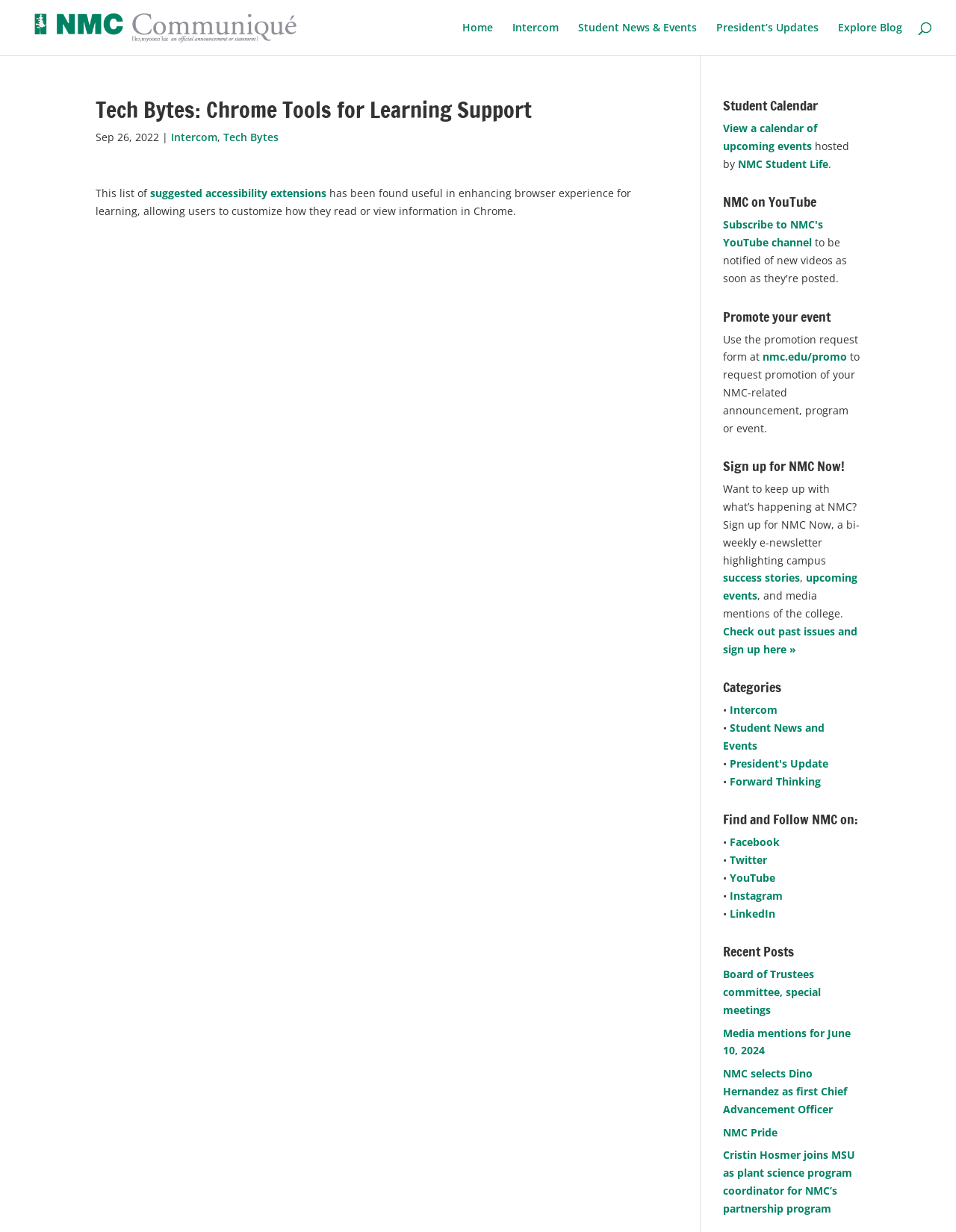Please answer the following question using a single word or phrase: 
What is the purpose of the suggested accessibility extensions?

Enhance browser experience for learning